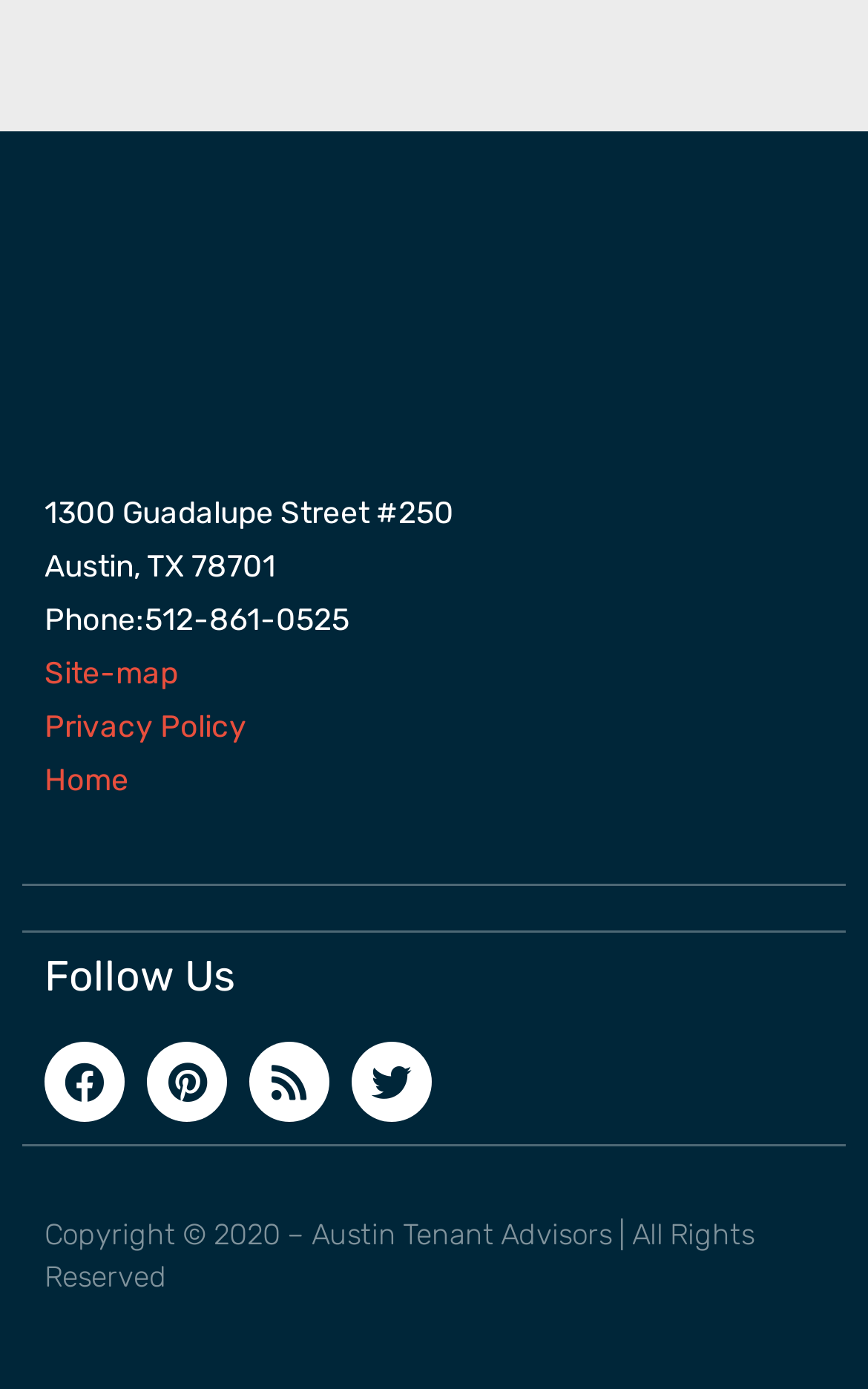What is the phone number of Austin Tenant Advisors?
Answer the question with a single word or phrase by looking at the picture.

512-861-0525